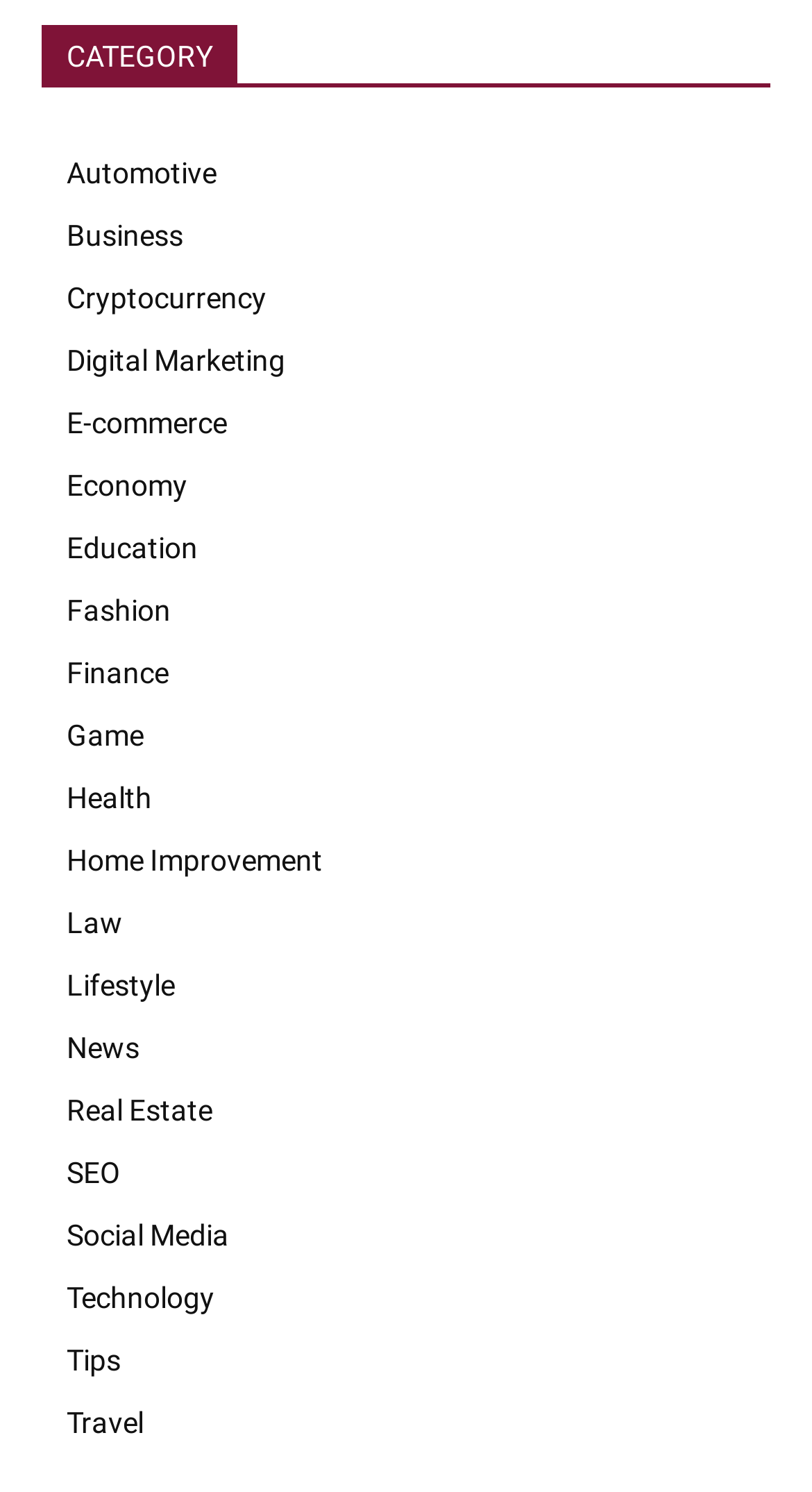Can you pinpoint the bounding box coordinates for the clickable element required for this instruction: "Select Business"? The coordinates should be four float numbers between 0 and 1, i.e., [left, top, right, bottom].

[0.051, 0.137, 0.949, 0.179]